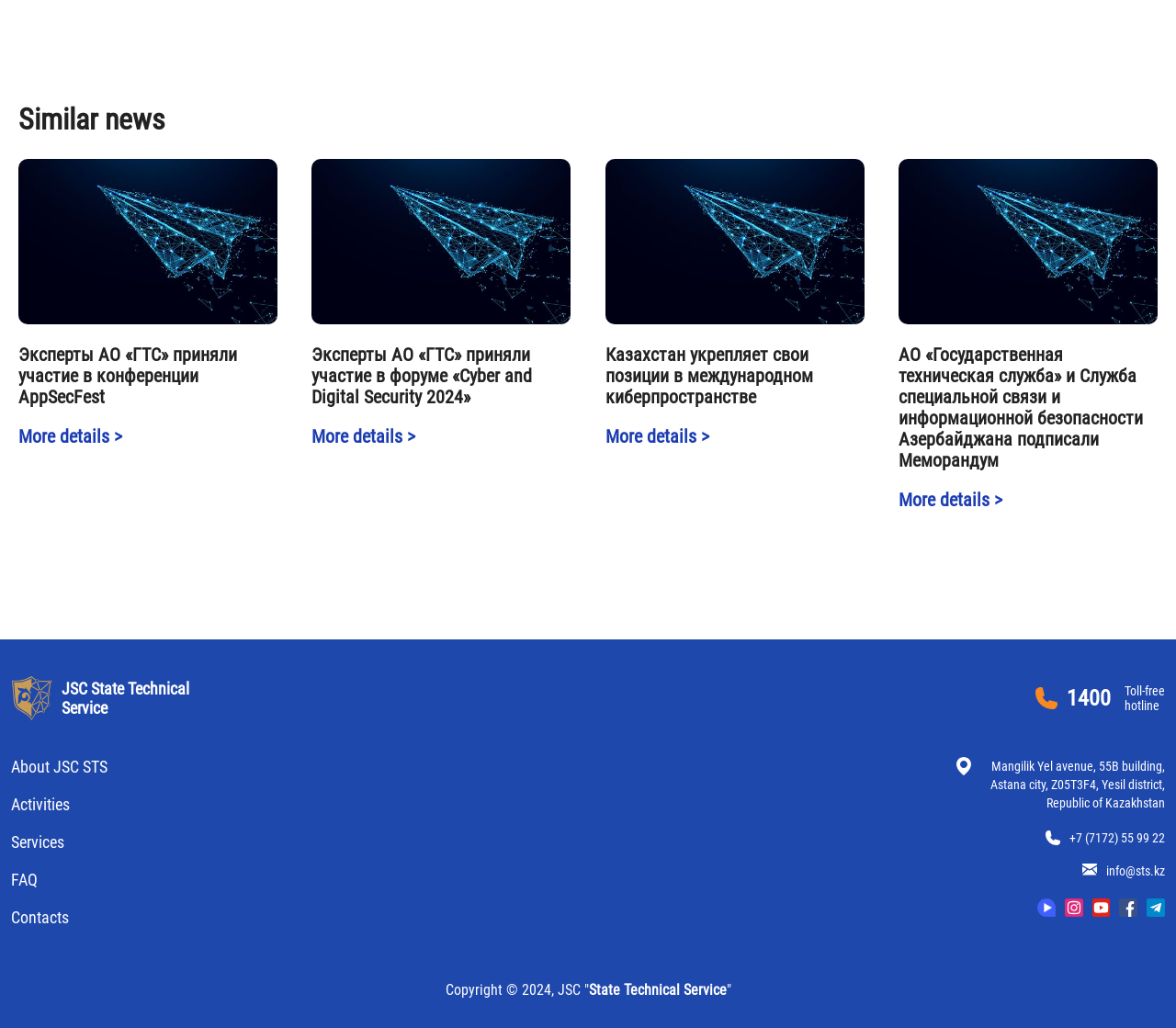Identify the bounding box coordinates necessary to click and complete the given instruction: "Check the archives".

None